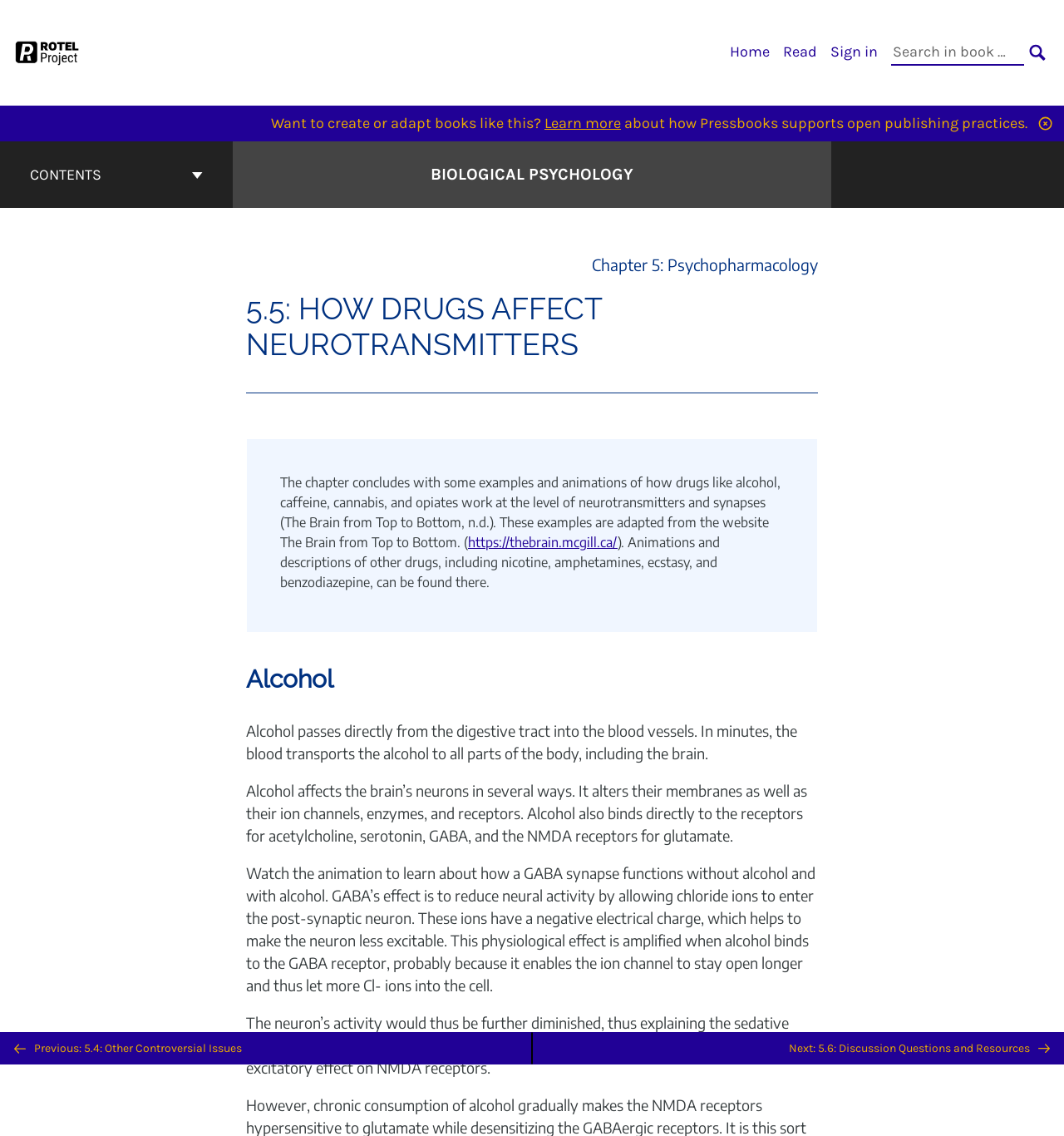Identify the bounding box coordinates of the region that needs to be clicked to carry out this instruction: "Go to previous chapter". Provide these coordinates as four float numbers ranging from 0 to 1, i.e., [left, top, right, bottom].

[0.0, 0.908, 0.5, 0.937]